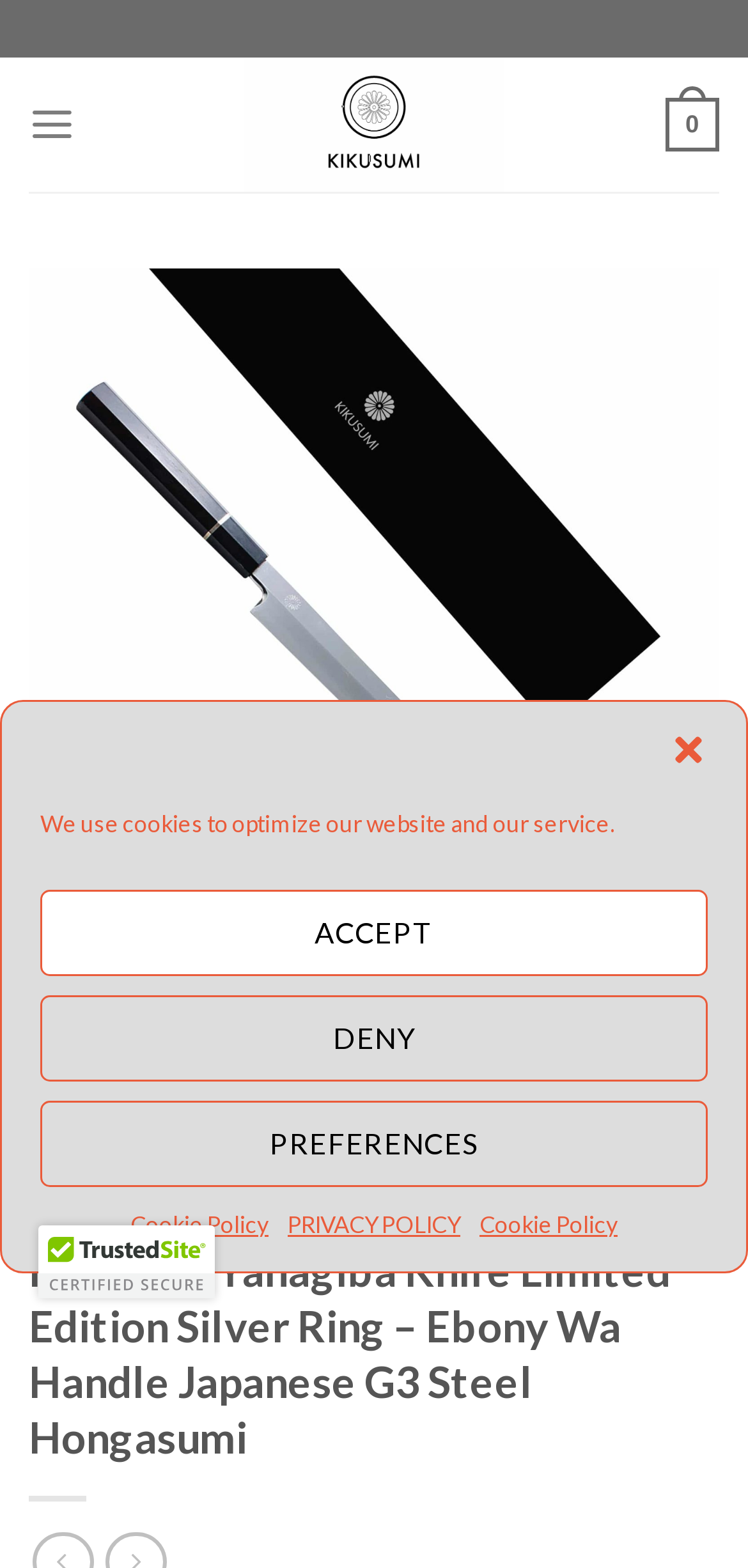Please pinpoint the bounding box coordinates for the region I should click to adhere to this instruction: "View 'SLICER / YANAGIBA' page".

[0.455, 0.728, 0.77, 0.748]